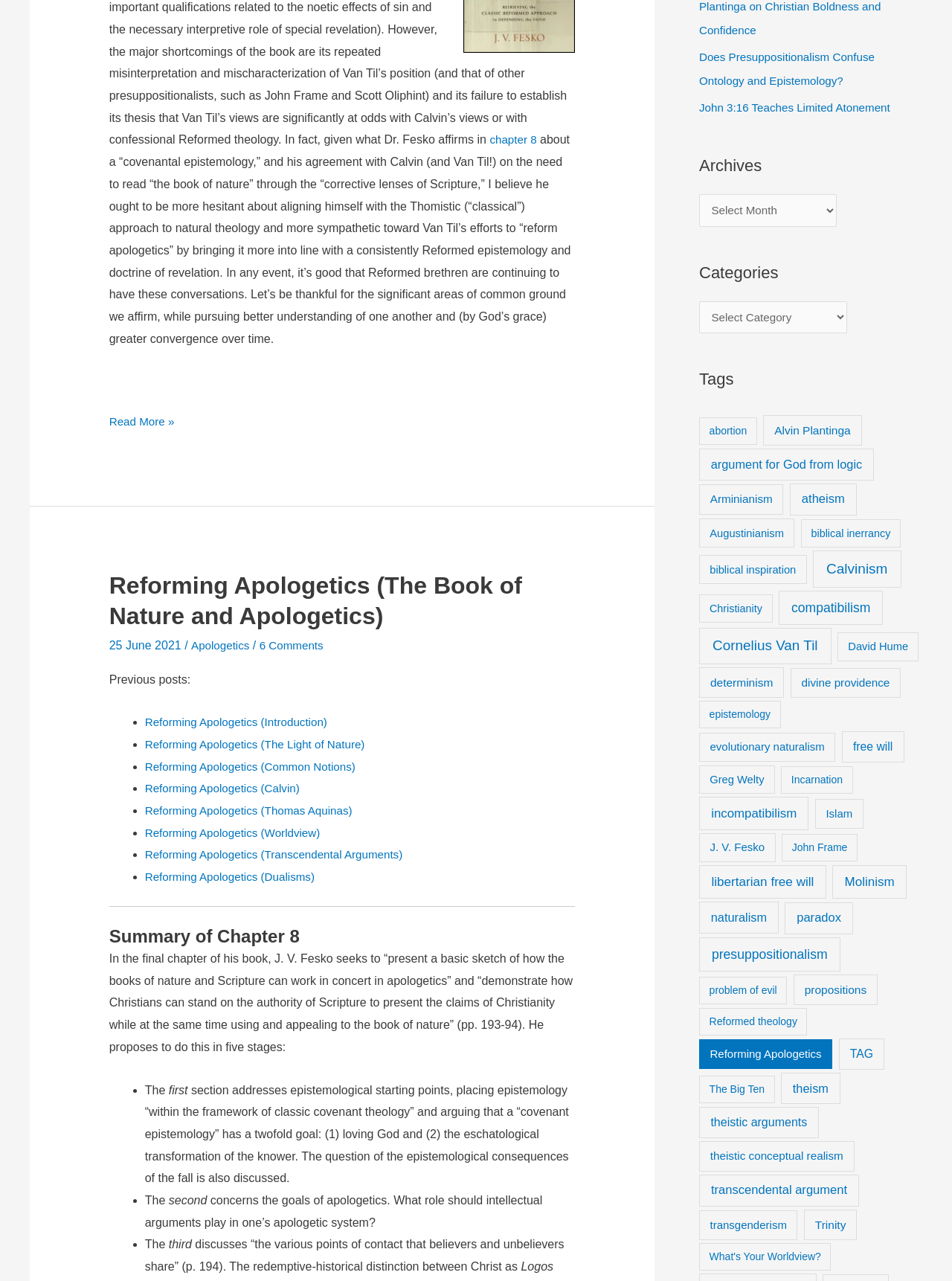Answer the following inquiry with a single word or phrase:
What is the title of the current post?

Reforming Apologetics (The Book of Nature and Apologetics)